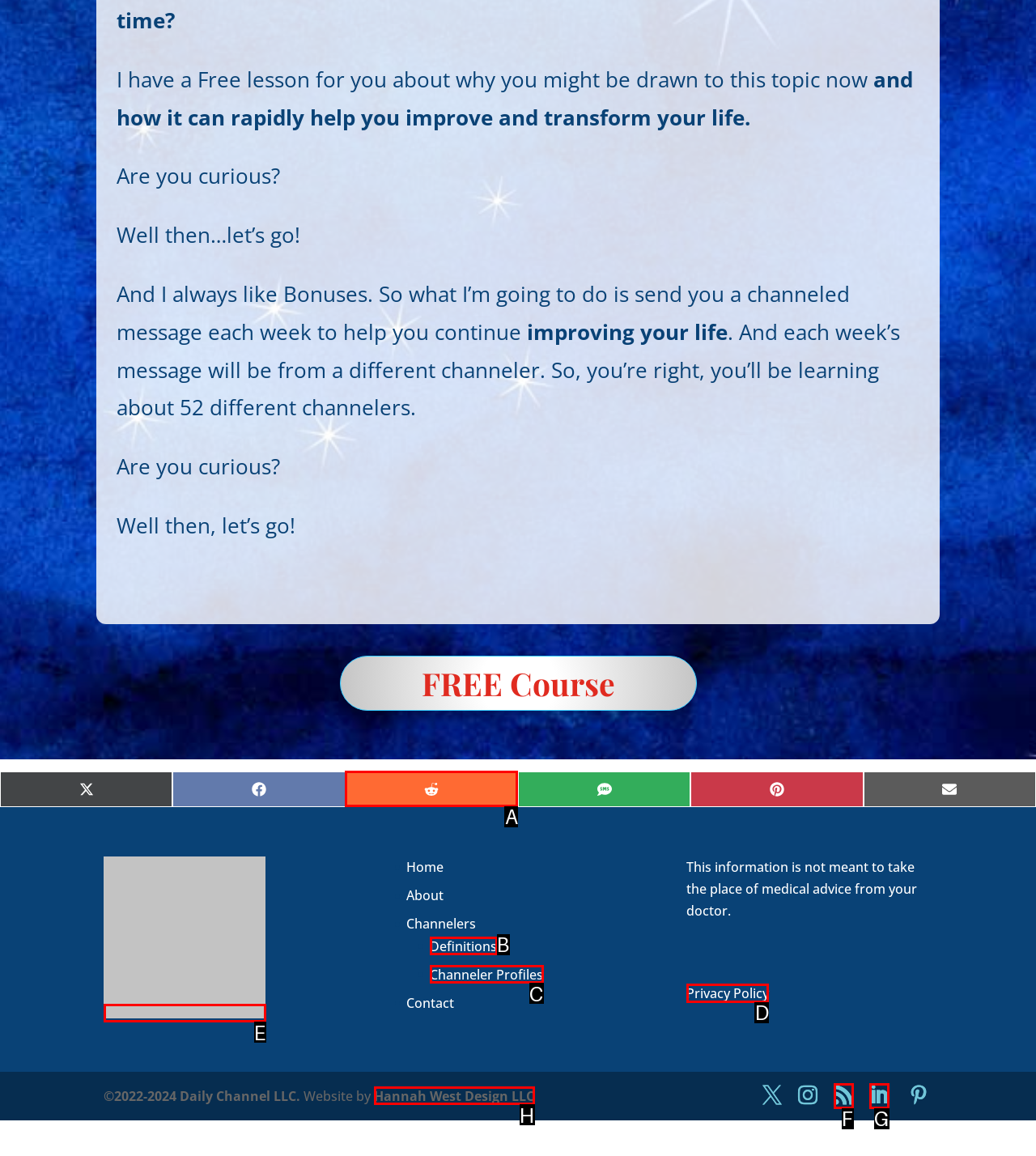Given the task: Check the 'Privacy Policy', point out the letter of the appropriate UI element from the marked options in the screenshot.

D